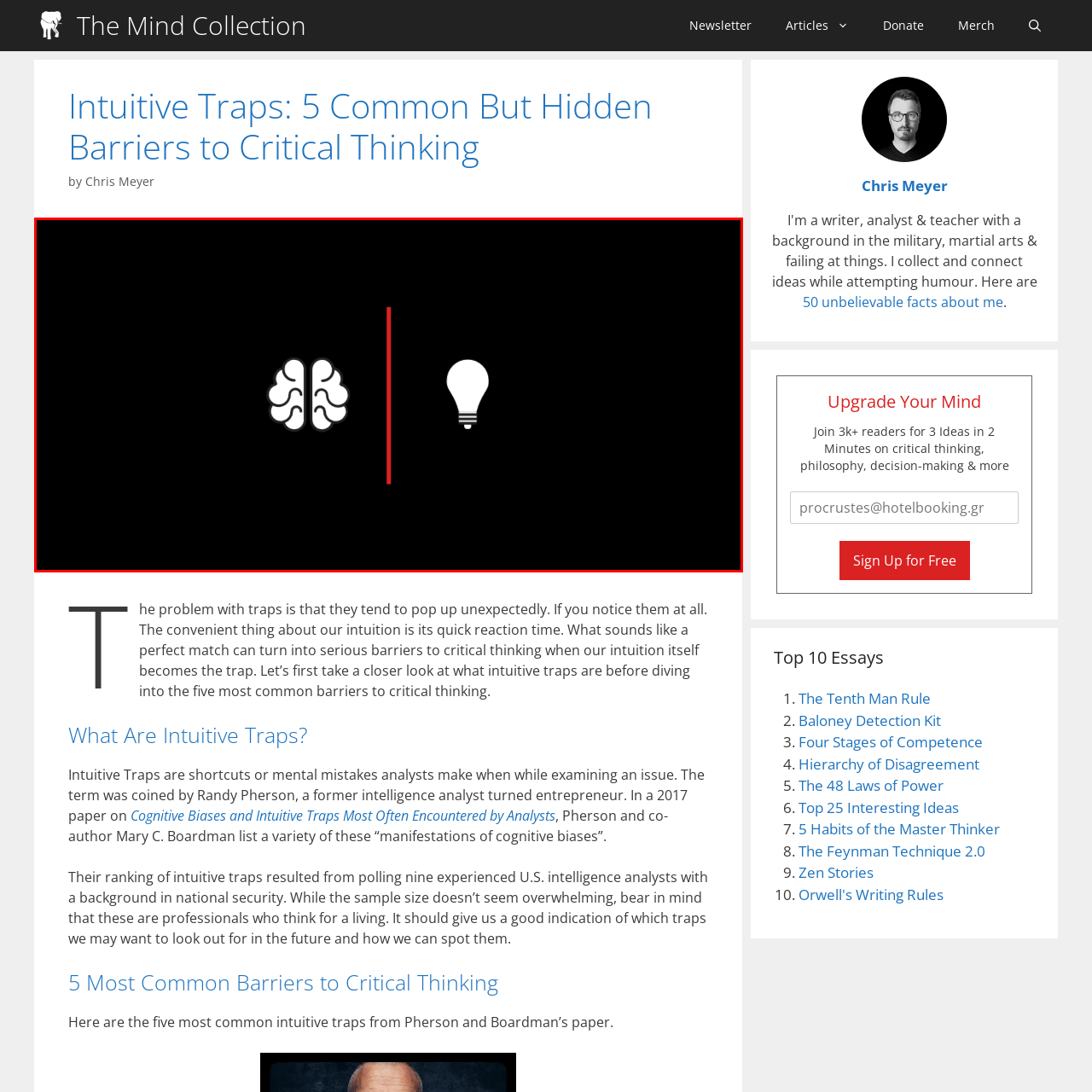What is the theme central to the article?
Focus on the red-bounded area of the image and reply with one word or a short phrase.

Overcoming intuitive traps